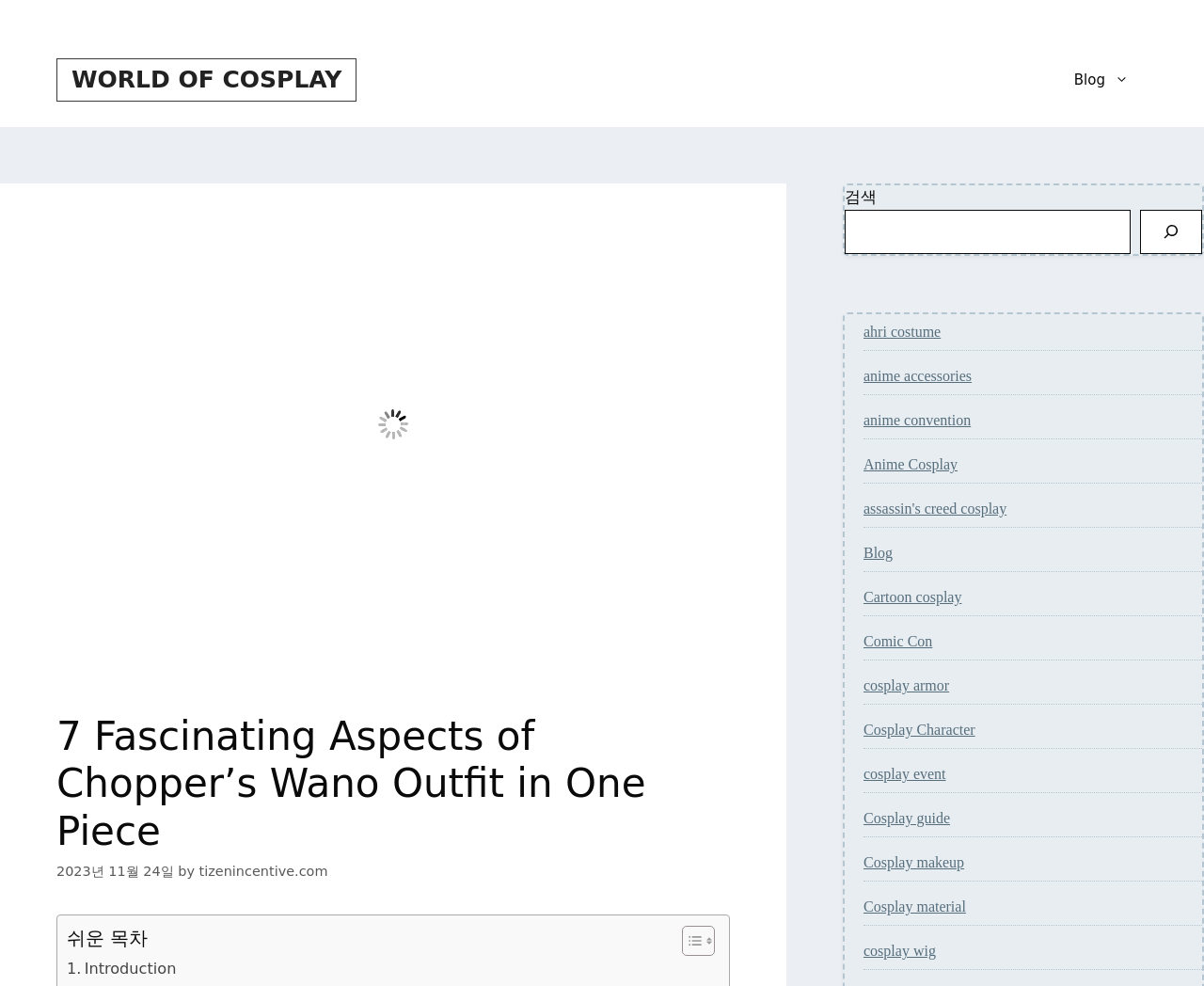Identify the bounding box coordinates for the region of the element that should be clicked to carry out the instruction: "Read the Introduction". The bounding box coordinates should be four float numbers between 0 and 1, i.e., [left, top, right, bottom].

[0.055, 0.97, 0.146, 0.995]